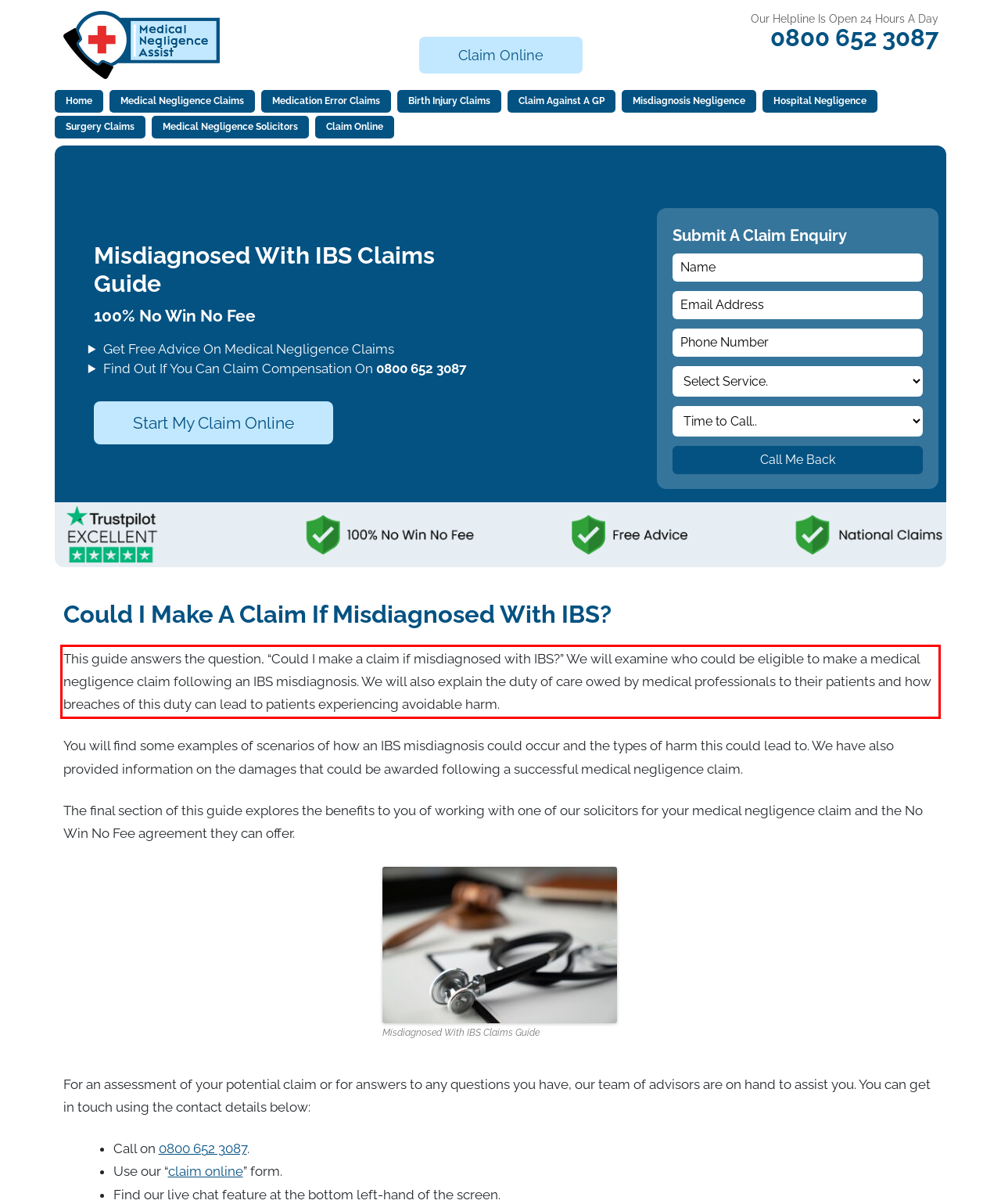Please perform OCR on the UI element surrounded by the red bounding box in the given webpage screenshot and extract its text content.

This guide answers the question, “Could I make a claim if misdiagnosed with IBS?” We will examine who could be eligible to make a medical negligence claim following an IBS misdiagnosis. We will also explain the duty of care owed by medical professionals to their patients and how breaches of this duty can lead to patients experiencing avoidable harm.